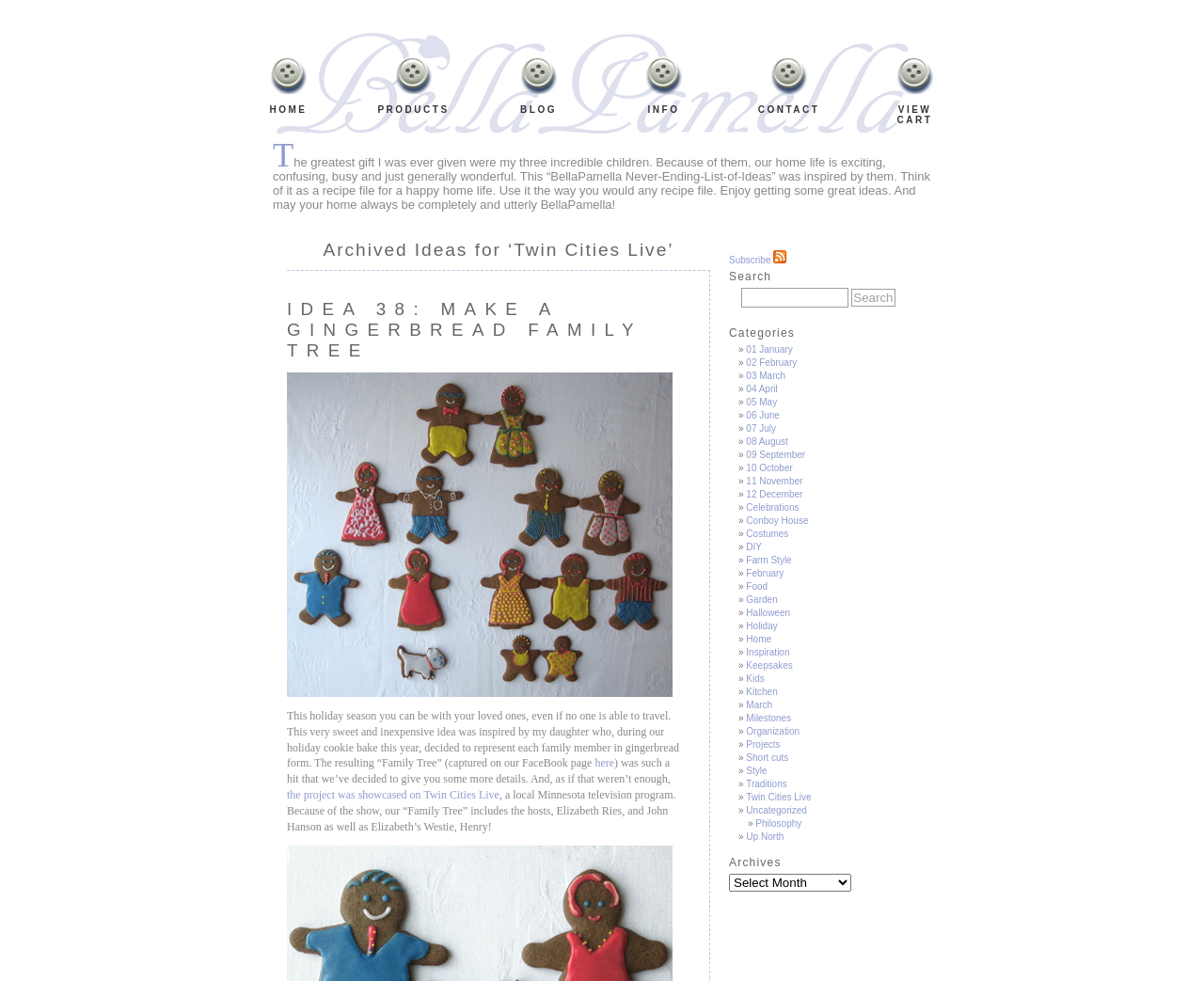Provide your answer to the question using just one word or phrase: What is the name of the website?

BellaPamella